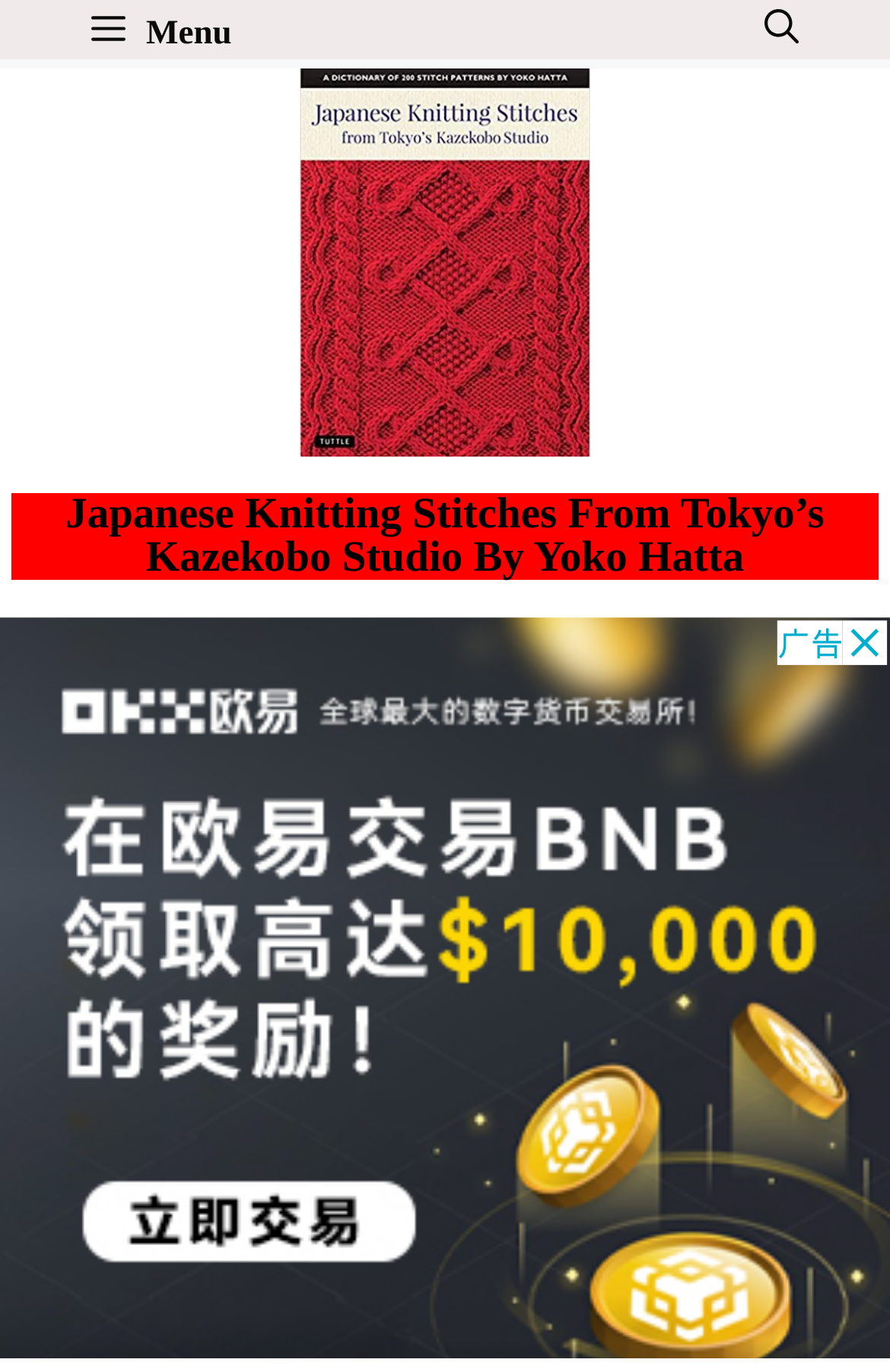What is the principal heading displayed on the webpage?

Japanese Knitting Stitches From Tokyo’s Kazekobo Studio By Yoko Hatta